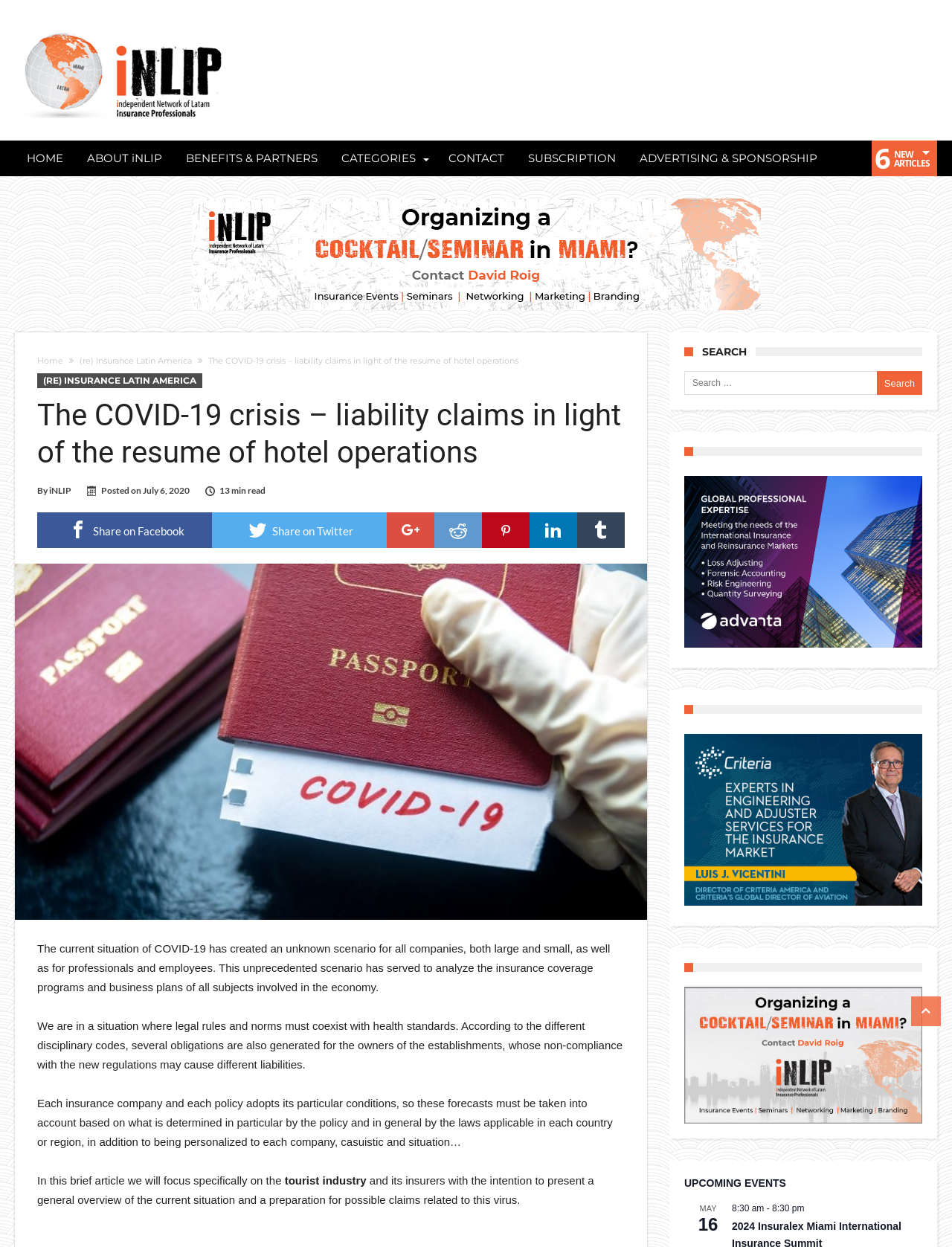What is the name of the company?
Please respond to the question with a detailed and thorough explanation.

The name of the company can be found in the top-left corner of the webpage, where it says 'iNLIP' in a heading element.